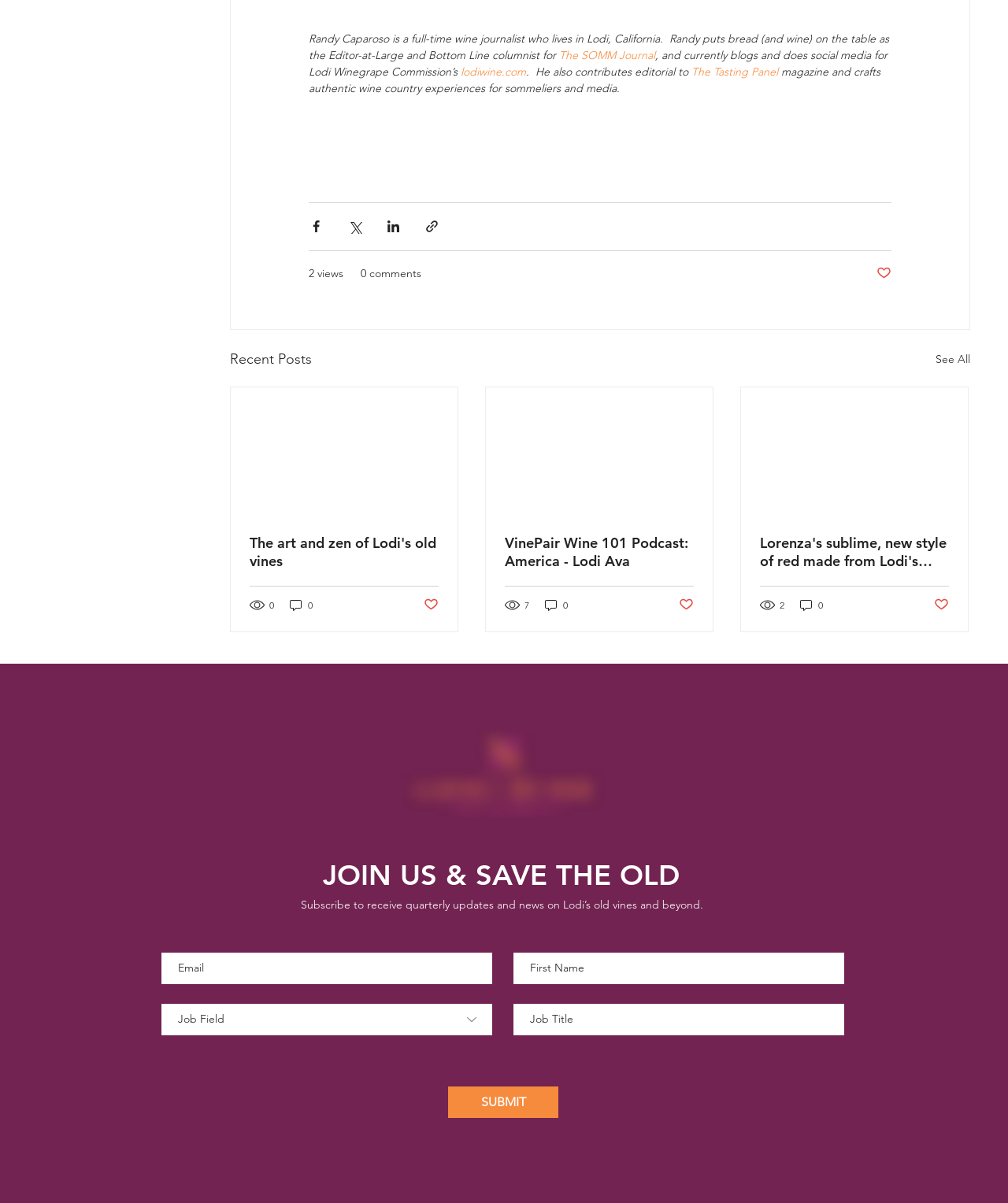What is the purpose of the 'SUBMIT' button?
Answer with a single word or phrase, using the screenshot for reference.

To submit subscription form